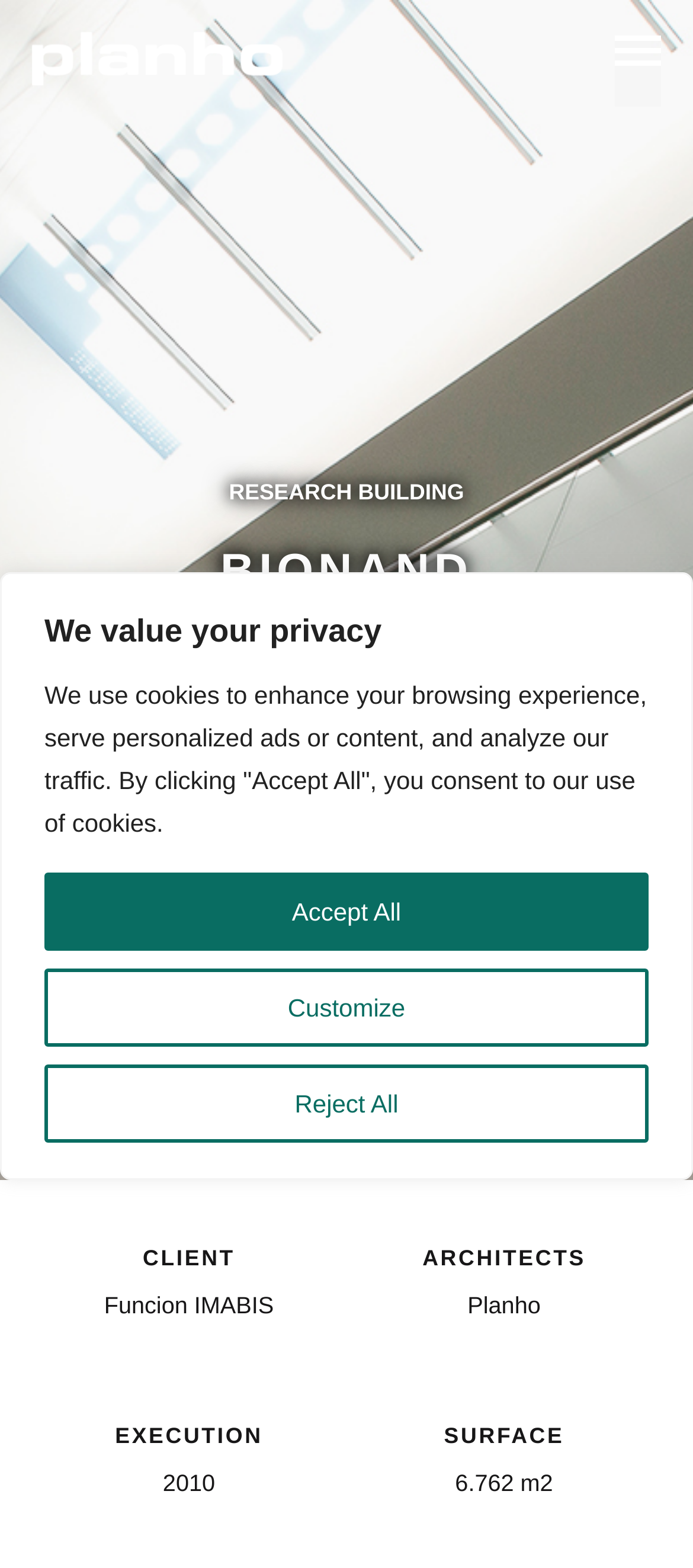Provide a brief response using a word or short phrase to this question:
Who is the architect of the building?

Planho